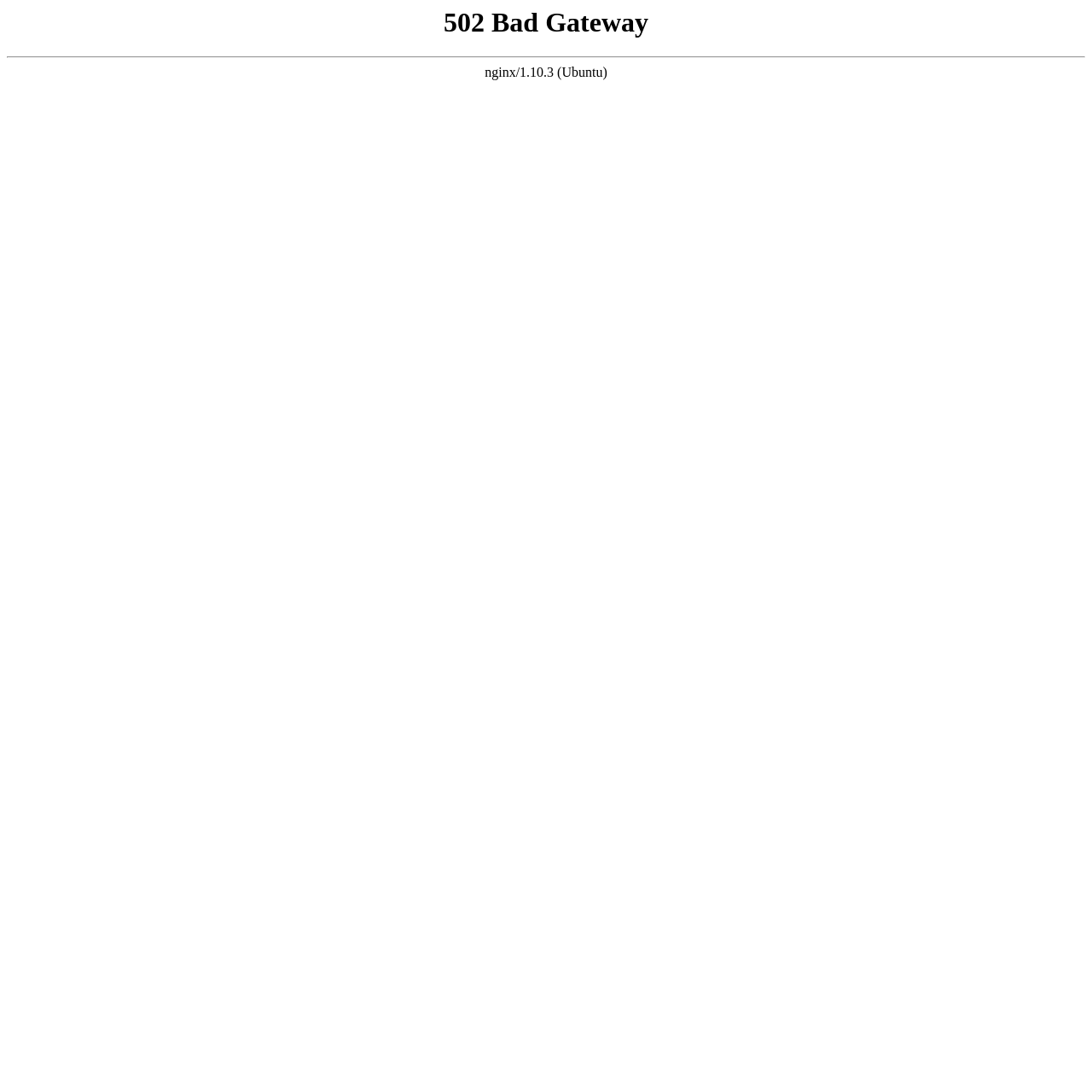Determine the main heading text of the webpage.

502 Bad Gateway